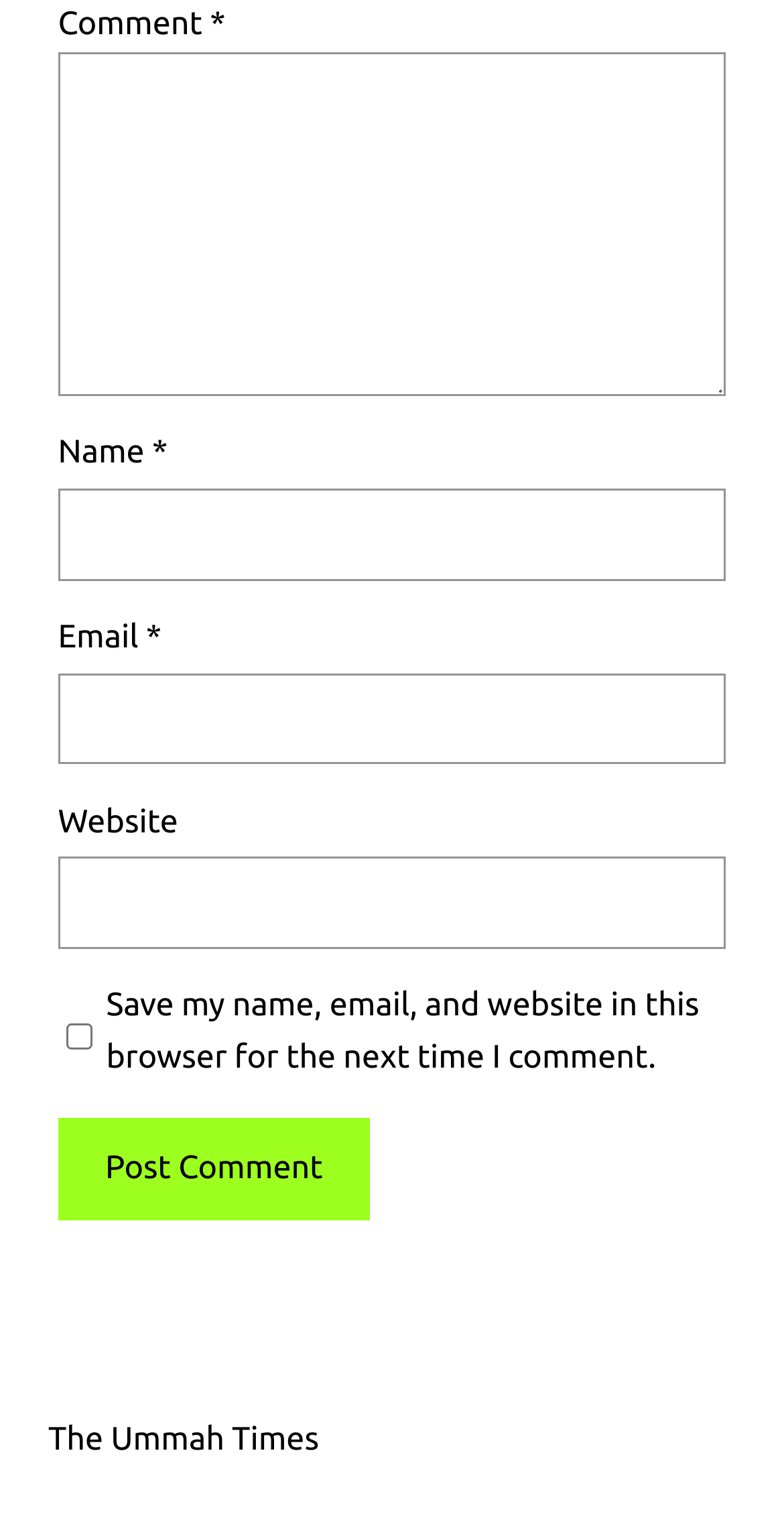What is the function of the checkbox?
Analyze the screenshot and provide a detailed answer to the question.

The checkbox is labeled 'Save my name, email, and website in this browser for the next time I comment.' This suggests that the function of the checkbox is to save the comment information for future use.